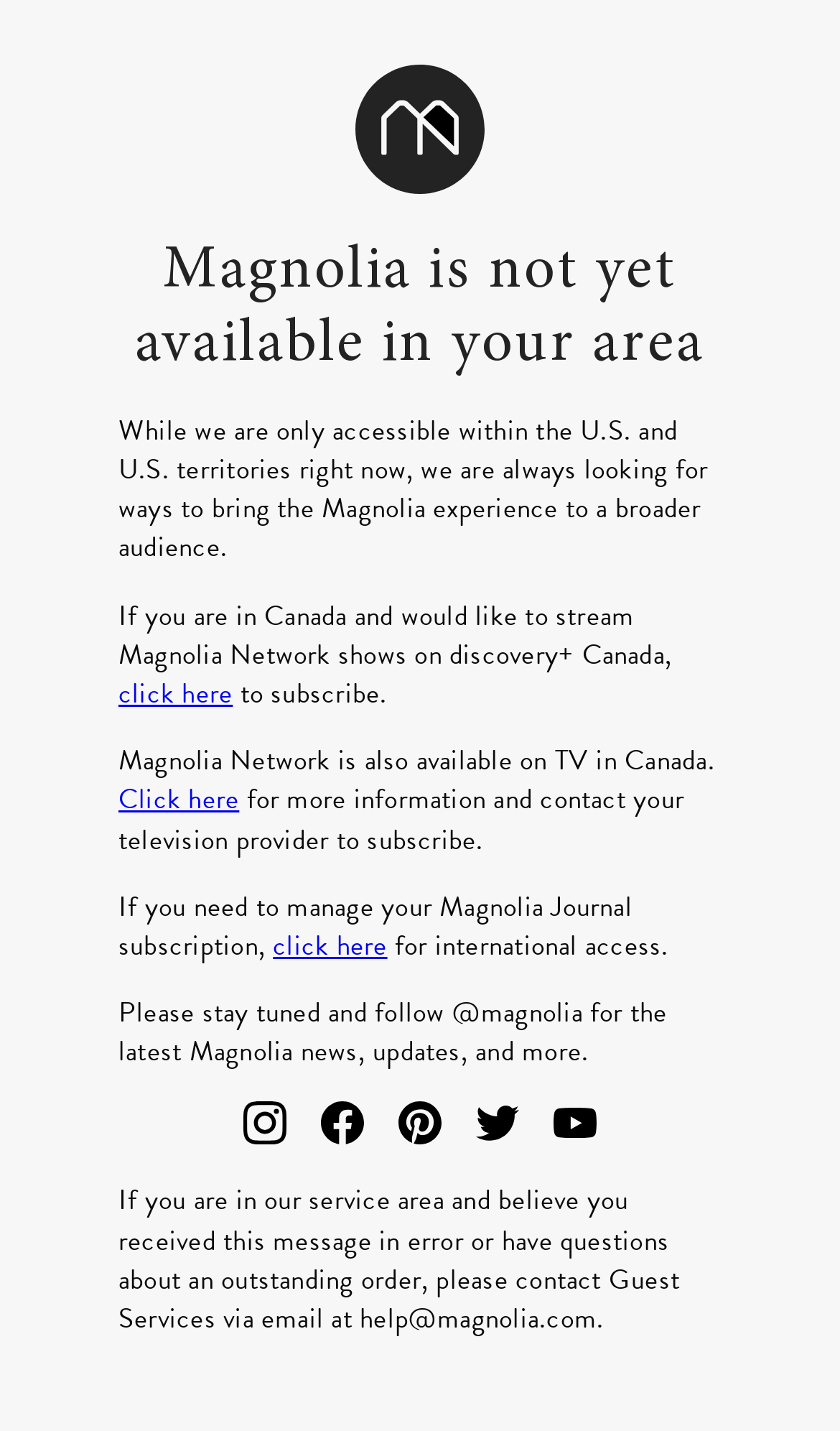What social media platforms can users follow Magnolia on?
Using the information from the image, answer the question thoroughly.

The webpage contains buttons for Instagram, Facebook, Pinterest, Twitter, and Youtube, indicating that users can follow Magnolia on these social media platforms.